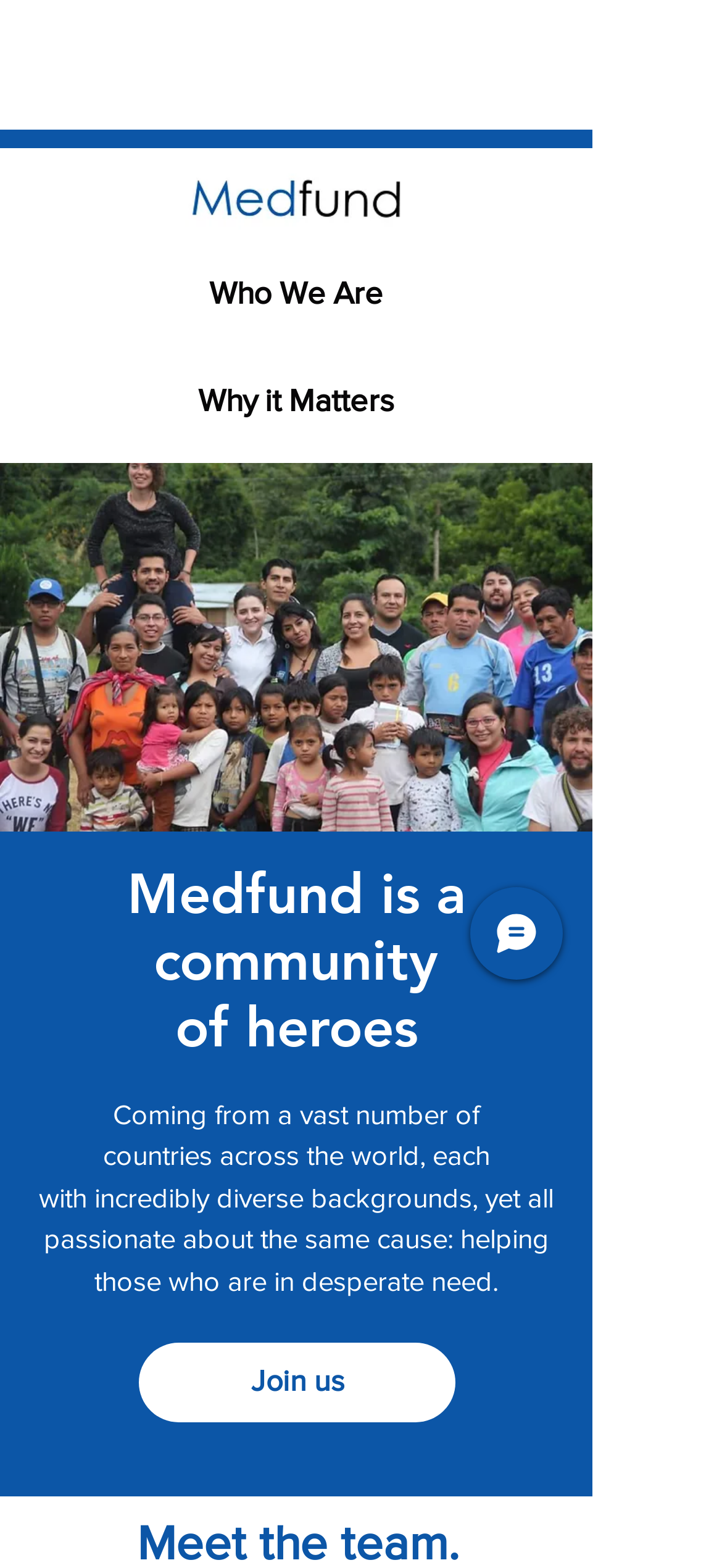What is the text on the top-left image?
Identify the answer in the screenshot and reply with a single word or phrase.

MedFund.jpg